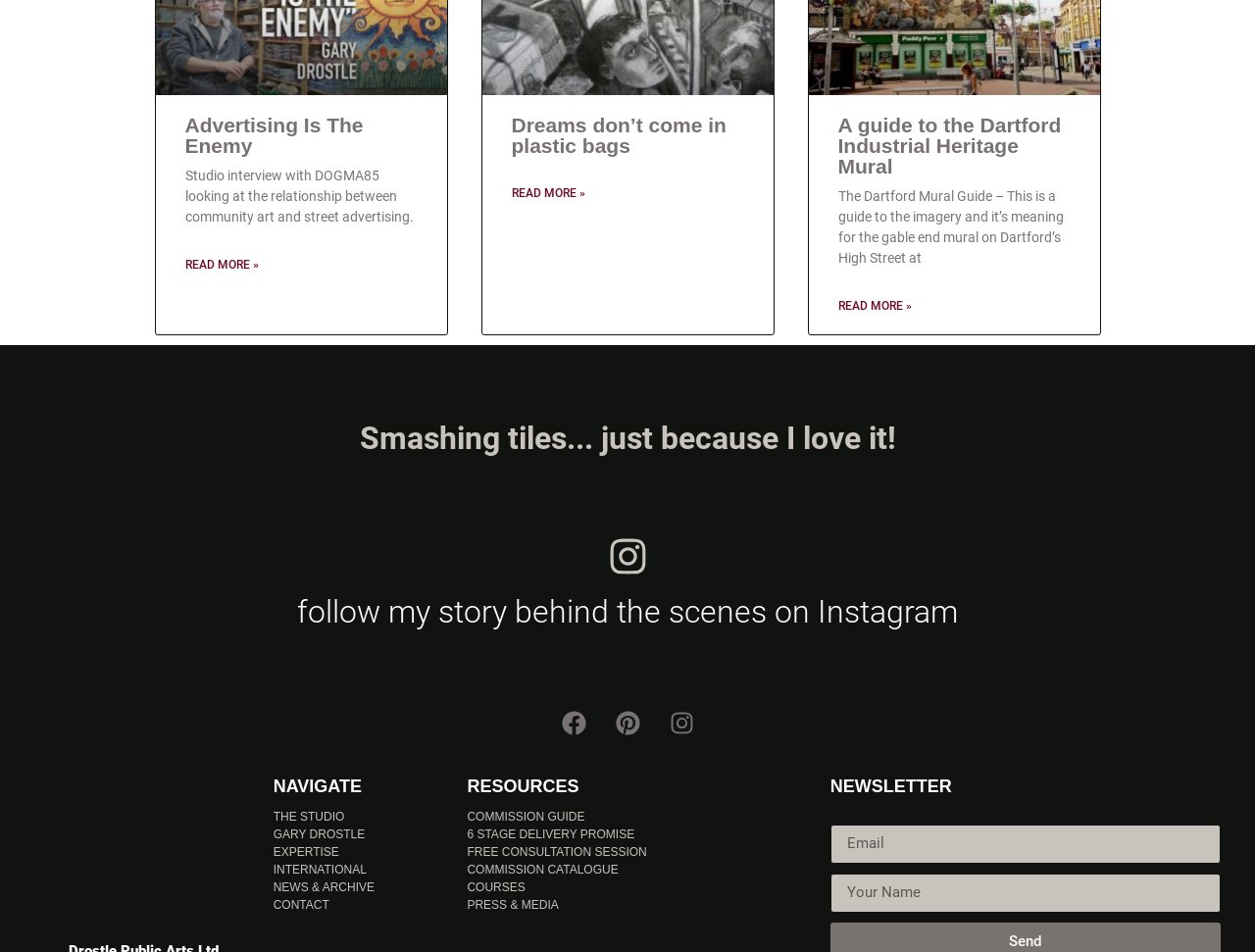What is the purpose of the textbox at the bottom?
Could you answer the question with a detailed and thorough explanation?

I inferred the purpose of the textbox at the bottom of the page by looking at its label, which says 'Email', and its proximity to the 'NEWSLETTER' heading. This suggests that the textbox is for users to input their email address to subscribe to a newsletter.